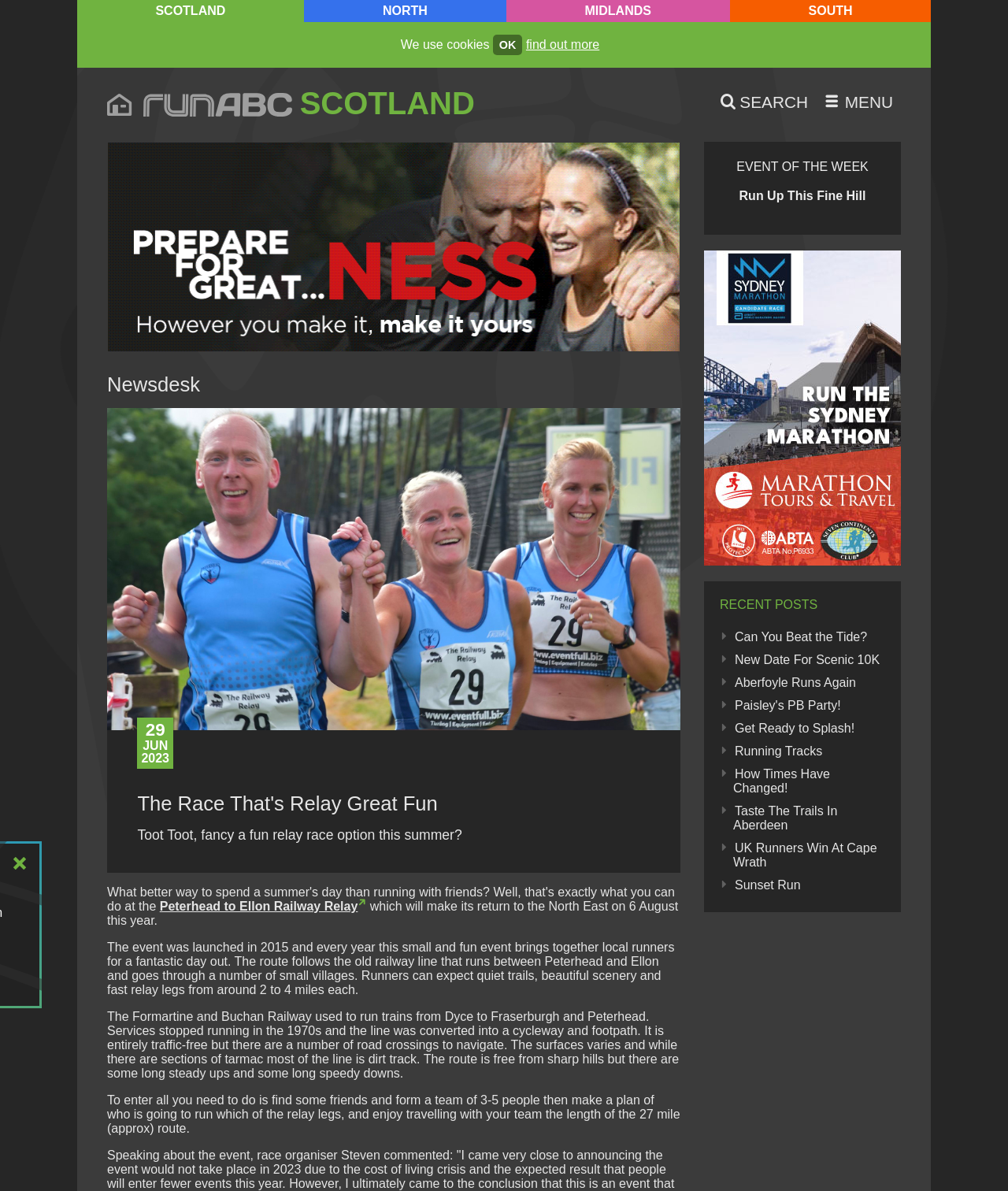Determine the bounding box coordinates of the clickable region to carry out the instruction: "View the 'Marathon Tours Sydney Marathon 24-1' event".

[0.698, 0.21, 0.894, 0.475]